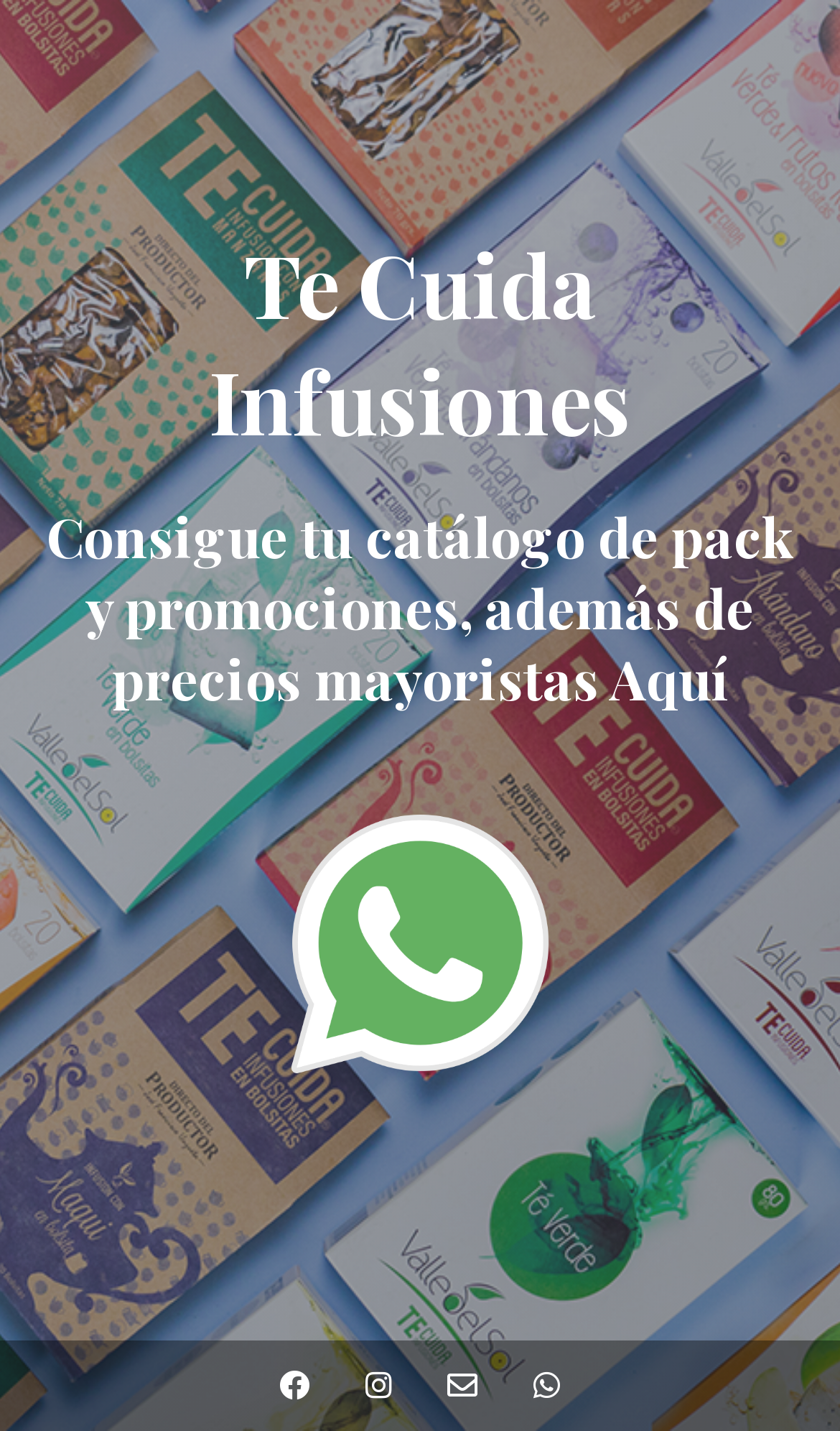Based on the element description "Te Cuida Infusiones", predict the bounding box coordinates of the UI element.

[0.036, 0.268, 0.964, 0.313]